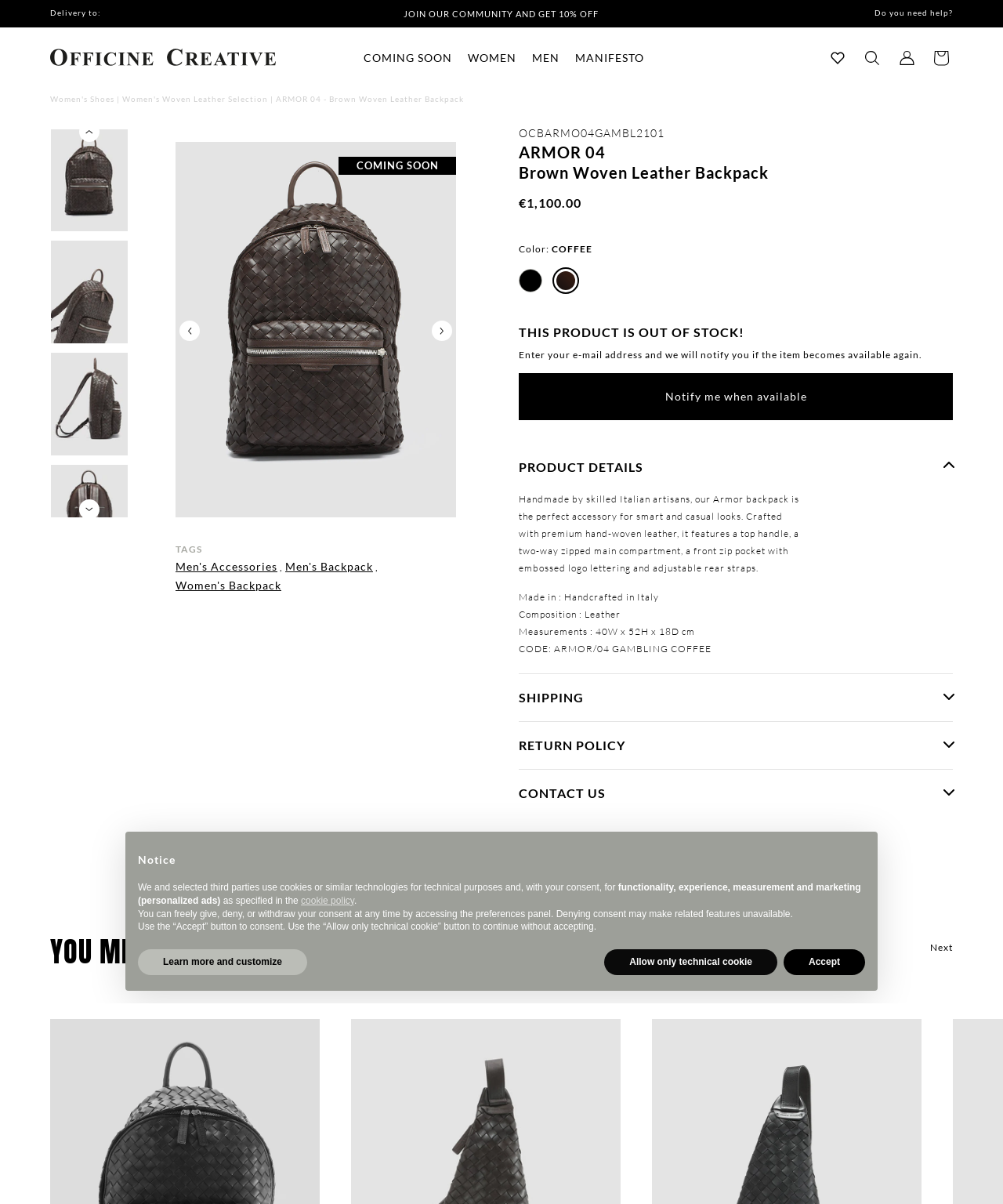Locate the bounding box coordinates of the element I should click to achieve the following instruction: "Search for something".

[0.852, 0.034, 0.887, 0.062]